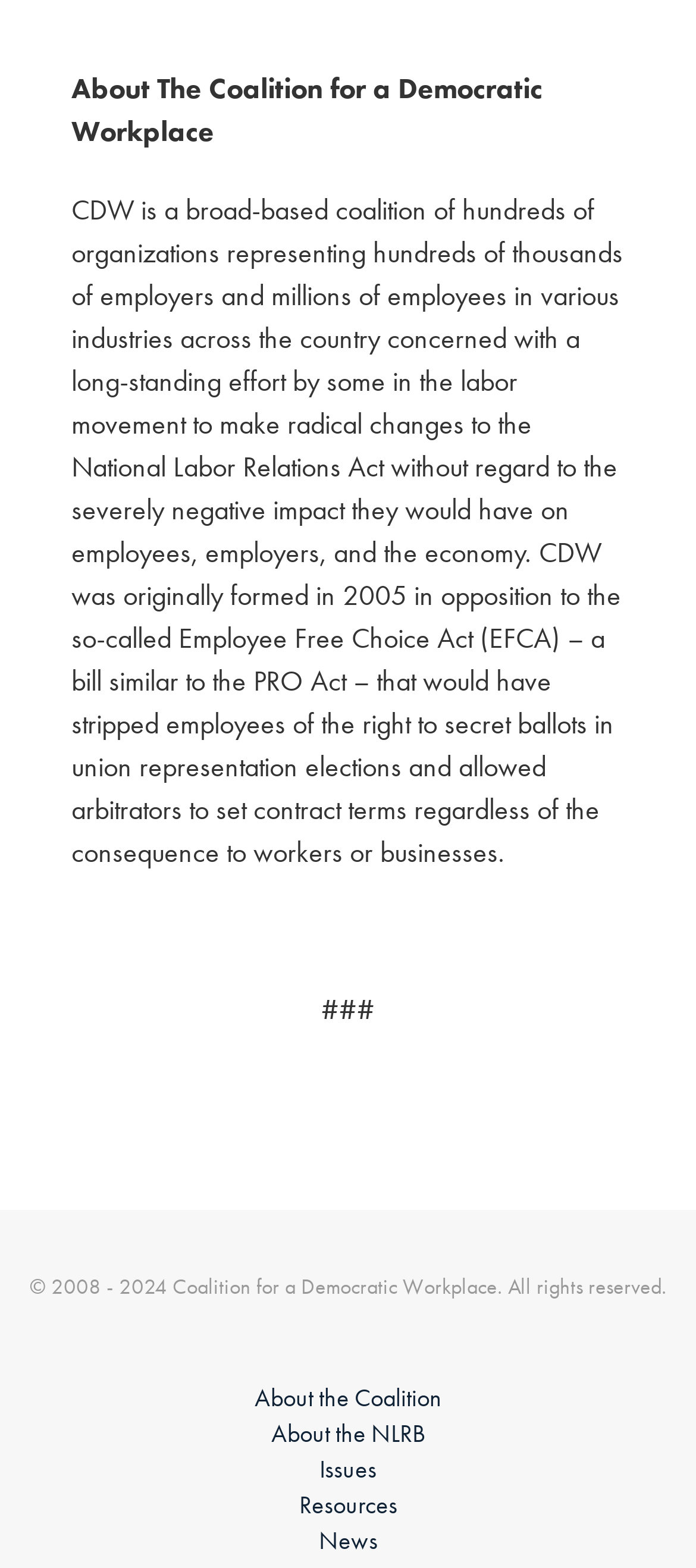What is the purpose of the Coalition for a Democratic Workplace? Please answer the question using a single word or phrase based on the image.

Oppose radical changes to the National Labor Relations Act